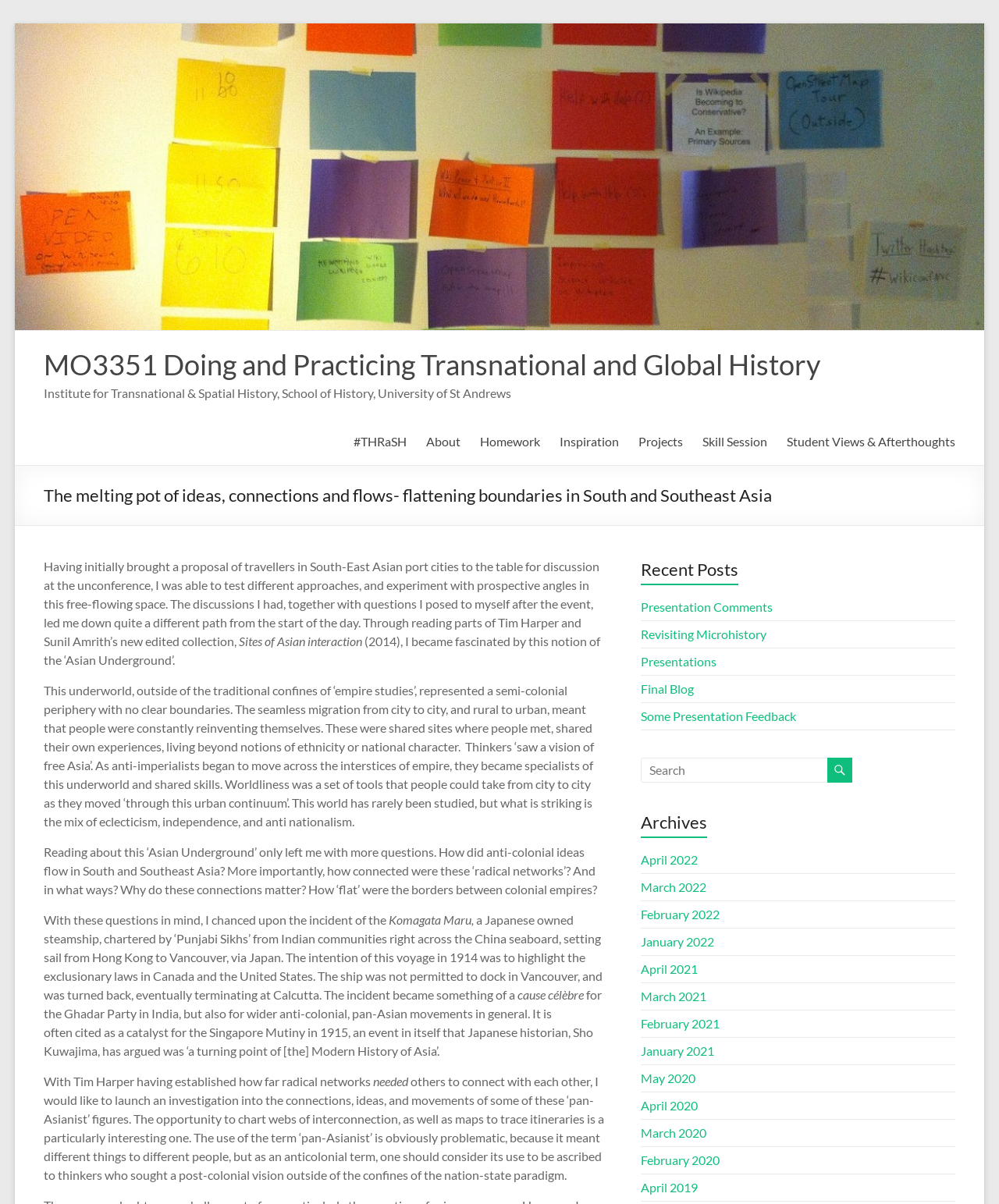What is the name of the institute?
Ensure your answer is thorough and detailed.

The institute name can be found in the static text element 'Institute for Transnational & Spatial History, School of History, University of St Andrews' which is located below the course name.